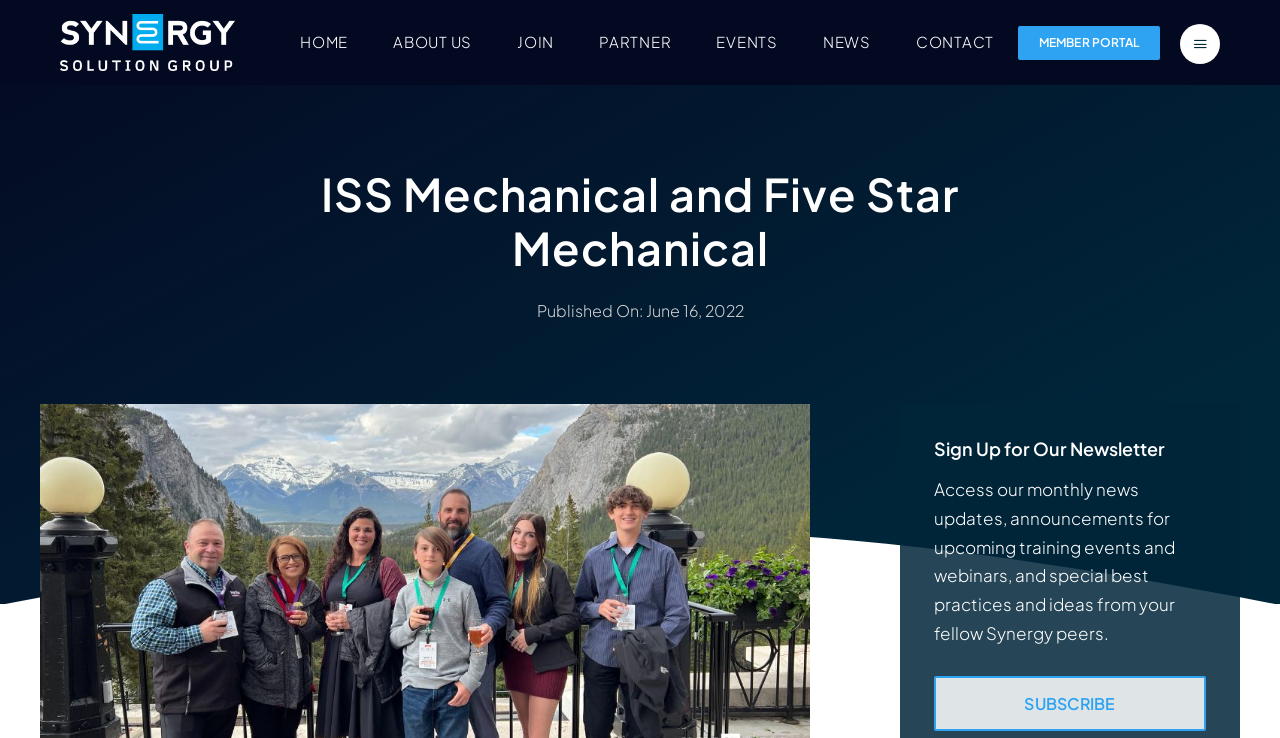Please determine the bounding box coordinates for the element with the description: "alt="Synergy Solution Group Logo"".

[0.047, 0.015, 0.184, 0.045]